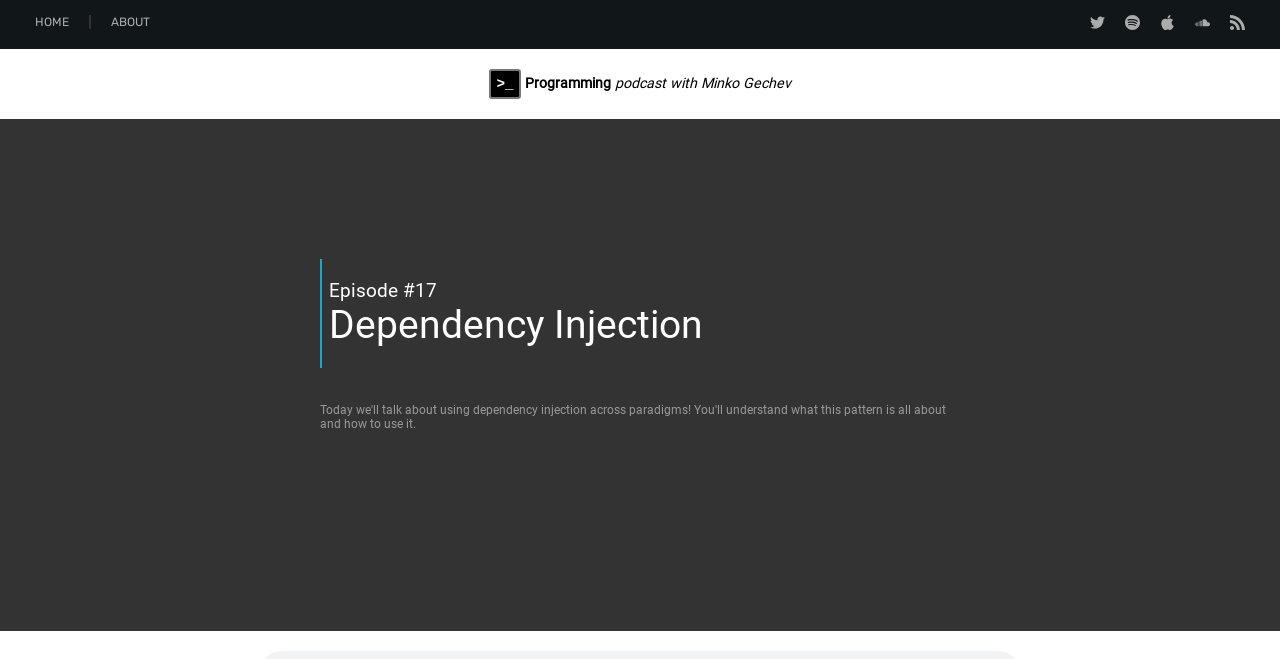Give a concise answer using one word or a phrase to the following question:
What is the first menu item?

HOME